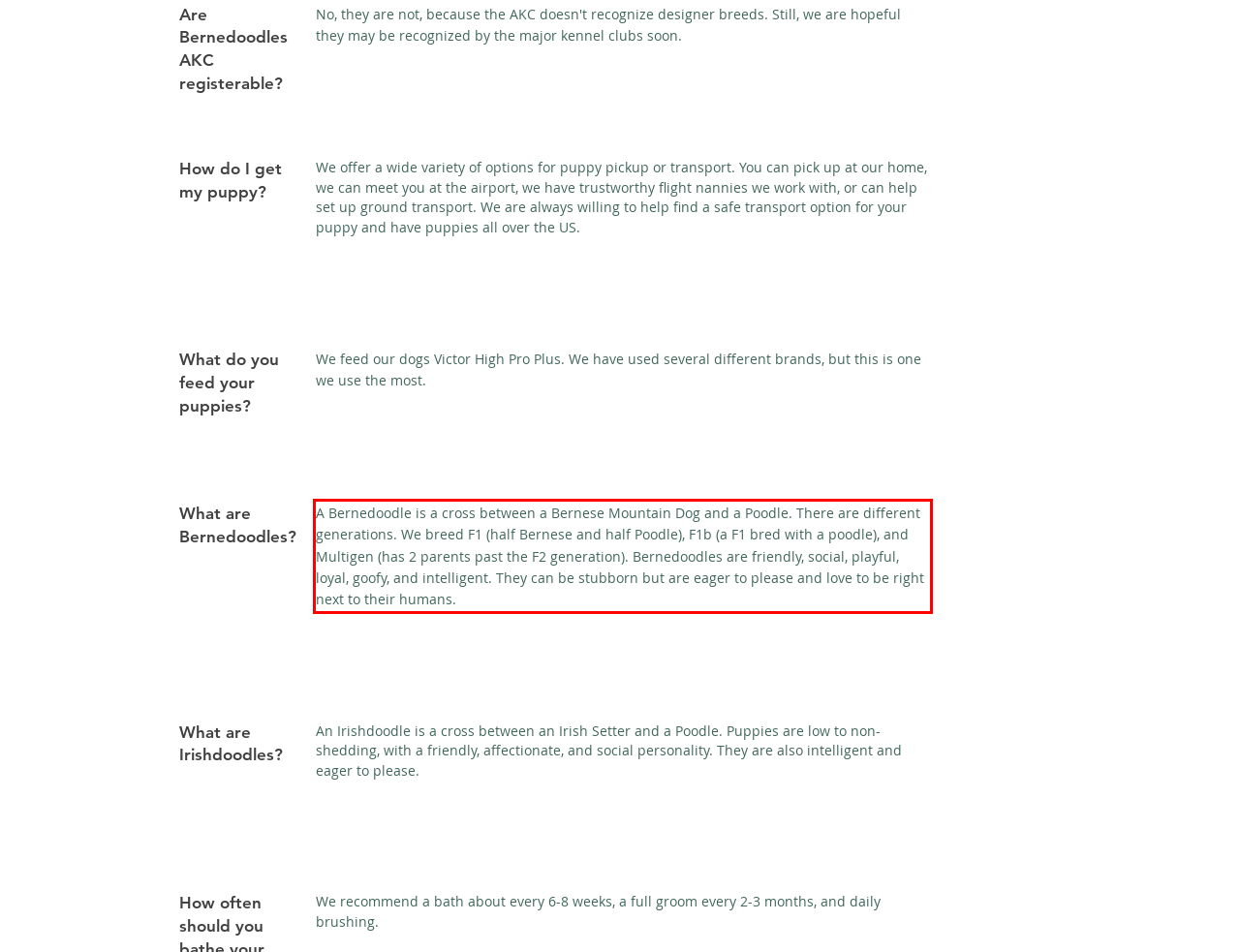Given a screenshot of a webpage containing a red rectangle bounding box, extract and provide the text content found within the red bounding box.

A Bernedoodle is a cross between a Bernese Mountain Dog and a Poodle. There are different generations. We breed F1 (half Bernese and half Poodle), F1b (a F1 bred with a poodle), and Multigen (has 2 parents past the F2 generation). Bernedoodles are friendly, social, playful, loyal, goofy, and intelligent. They can be stubborn but are eager to please and love to be right next to their humans.